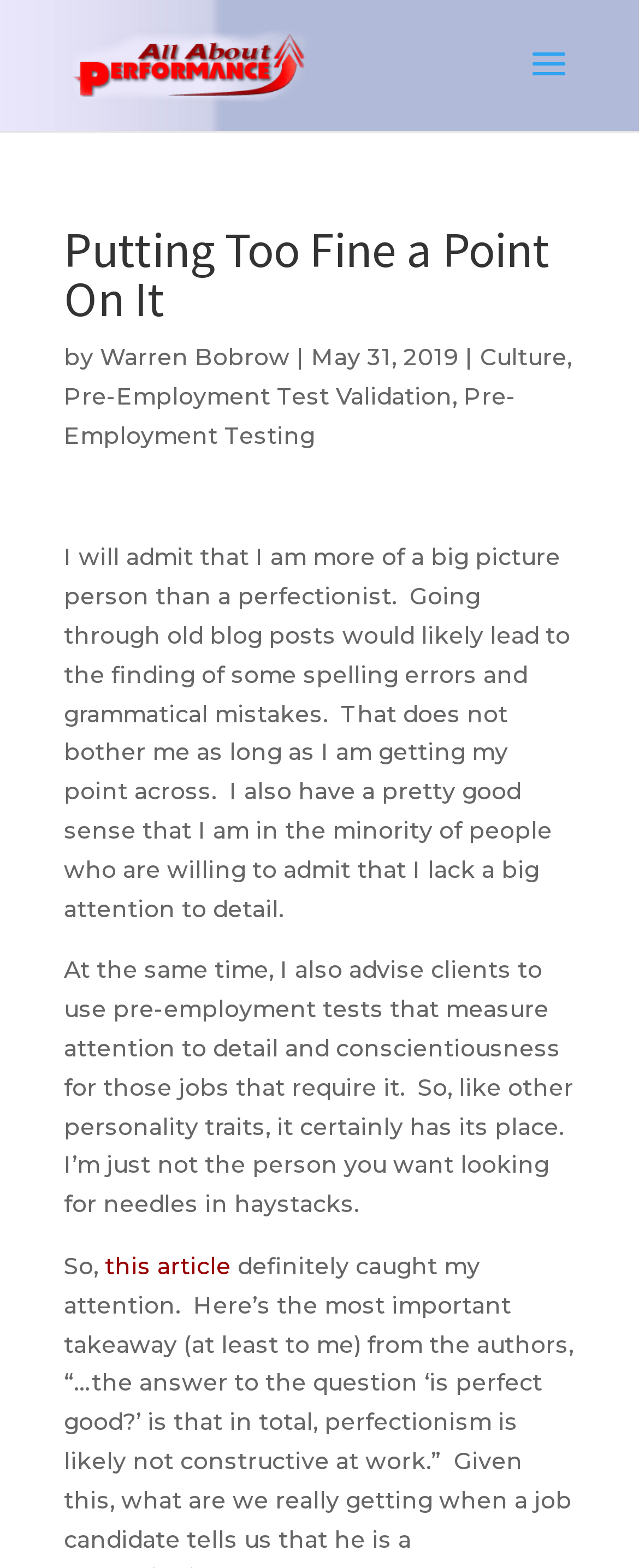What is the date of the article?
Please provide a comprehensive answer based on the details in the screenshot.

The date of the article can be found in the text 'May 31, 2019' which is located below the main heading 'Putting Too Fine a Point On It' and next to the author's name.